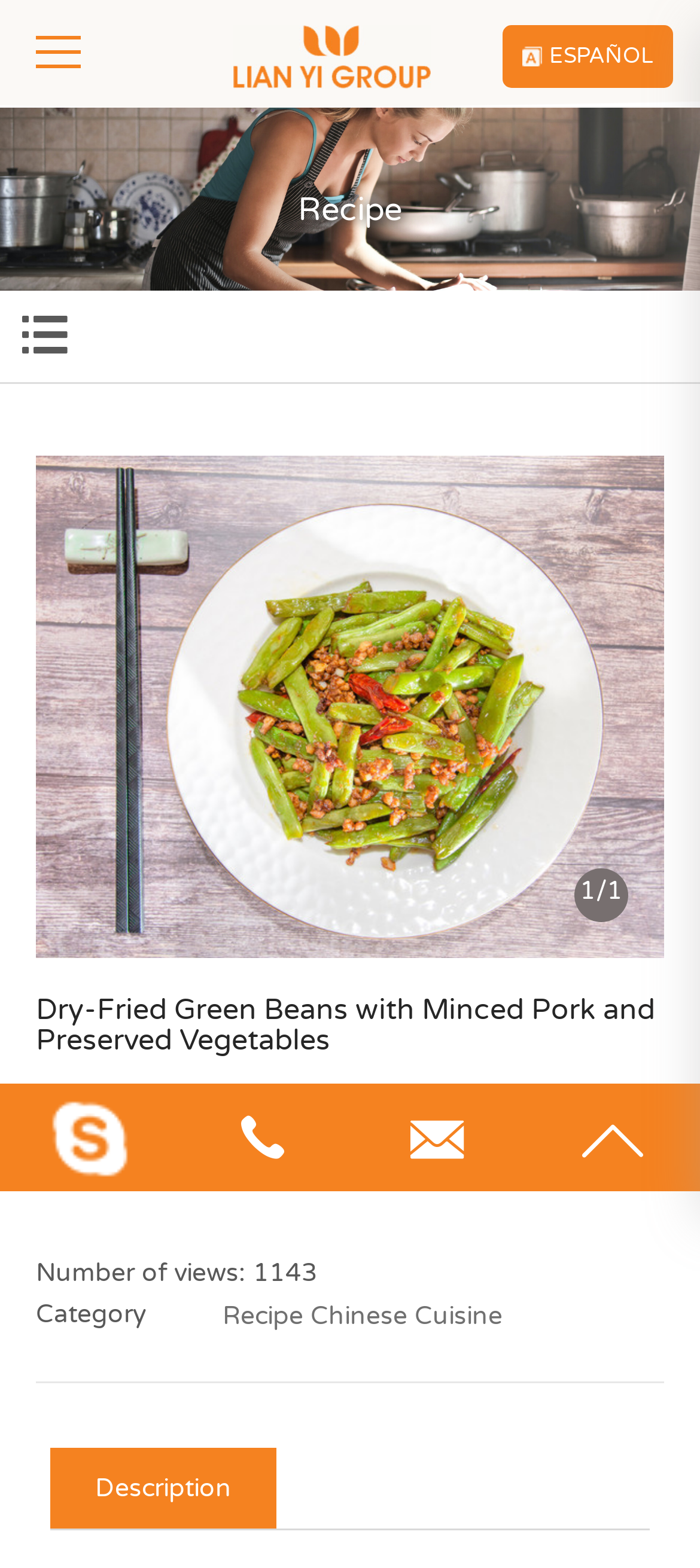Identify the bounding box of the HTML element described here: "Recipe". Provide the coordinates as four float numbers between 0 and 1: [left, top, right, bottom].

[0.318, 0.829, 0.444, 0.848]